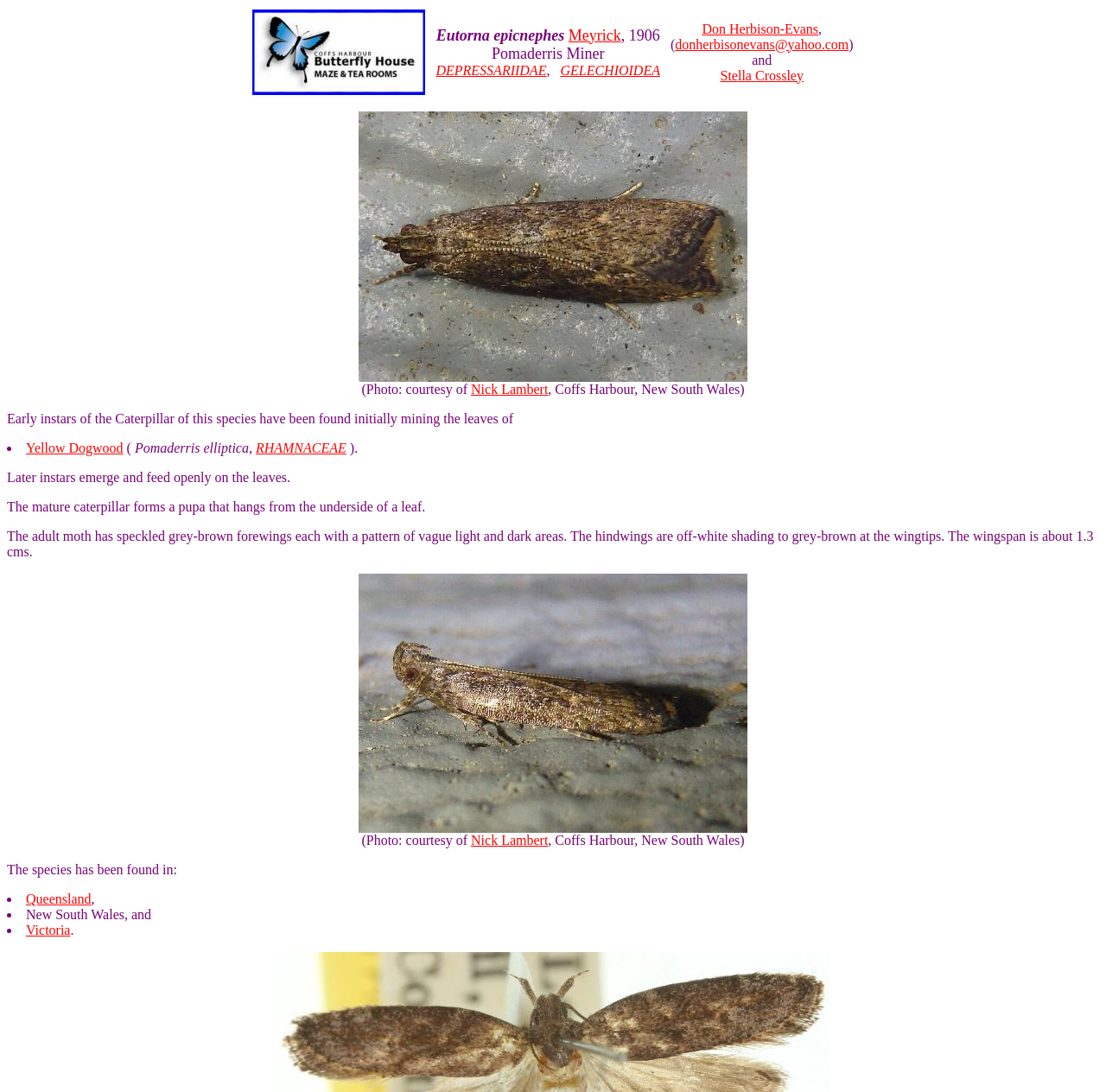Using the information from the screenshot, answer the following question thoroughly:
What is the host plant of the caterpillar of this species?

The webpage mentions that the early instars of the caterpillar of this species have been found initially mining the leaves of Yellow Dogwood (Pomaderris elliptica, RHAMNACEAE). This indicates that Yellow Dogwood is one of the host plants of the caterpillar of this species.